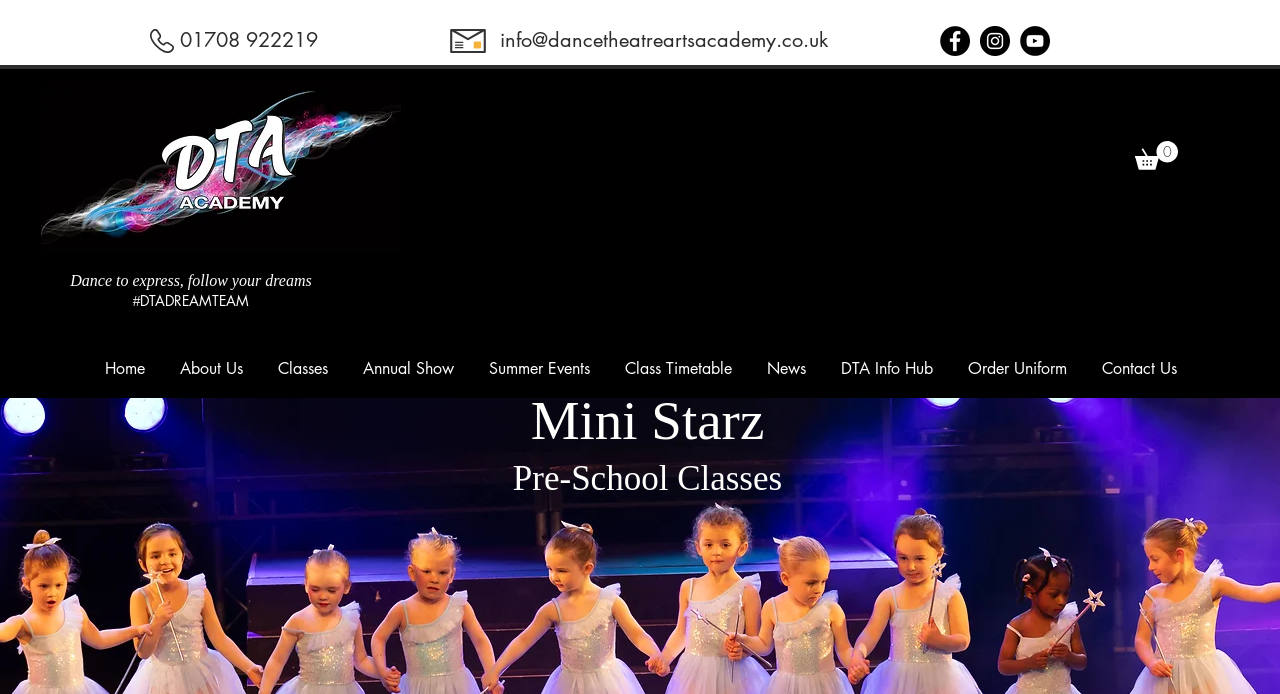Please determine the bounding box coordinates, formatted as (top-left x, top-left y, bottom-right x, bottom-right y), with all values as floating point numbers between 0 and 1. Identify the bounding box of the region described as: DTA Info Hub

[0.647, 0.503, 0.74, 0.559]